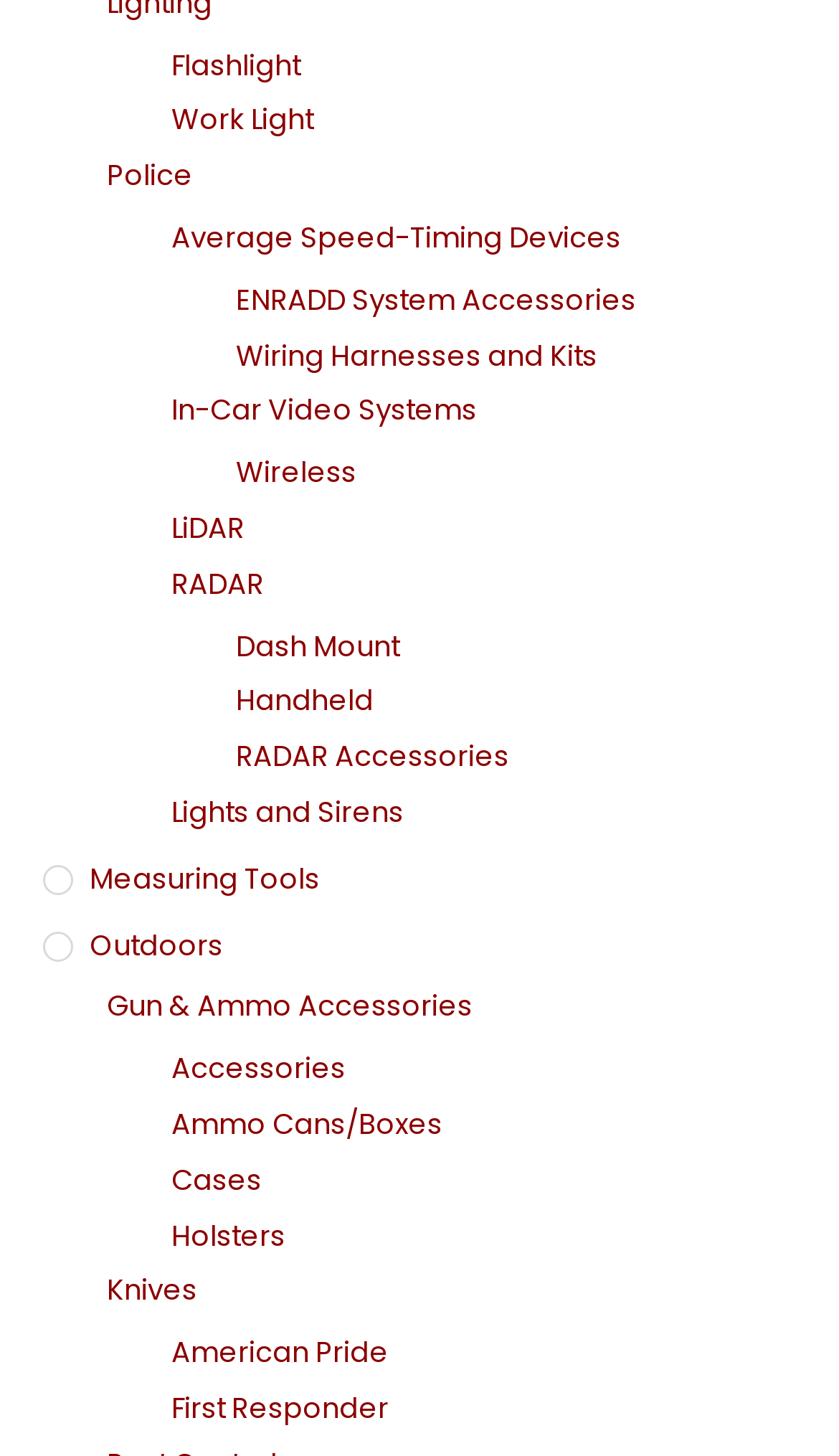Pinpoint the bounding box coordinates of the clickable element needed to complete the instruction: "Go to Police". The coordinates should be provided as four float numbers between 0 and 1: [left, top, right, bottom].

[0.127, 0.107, 0.95, 0.137]